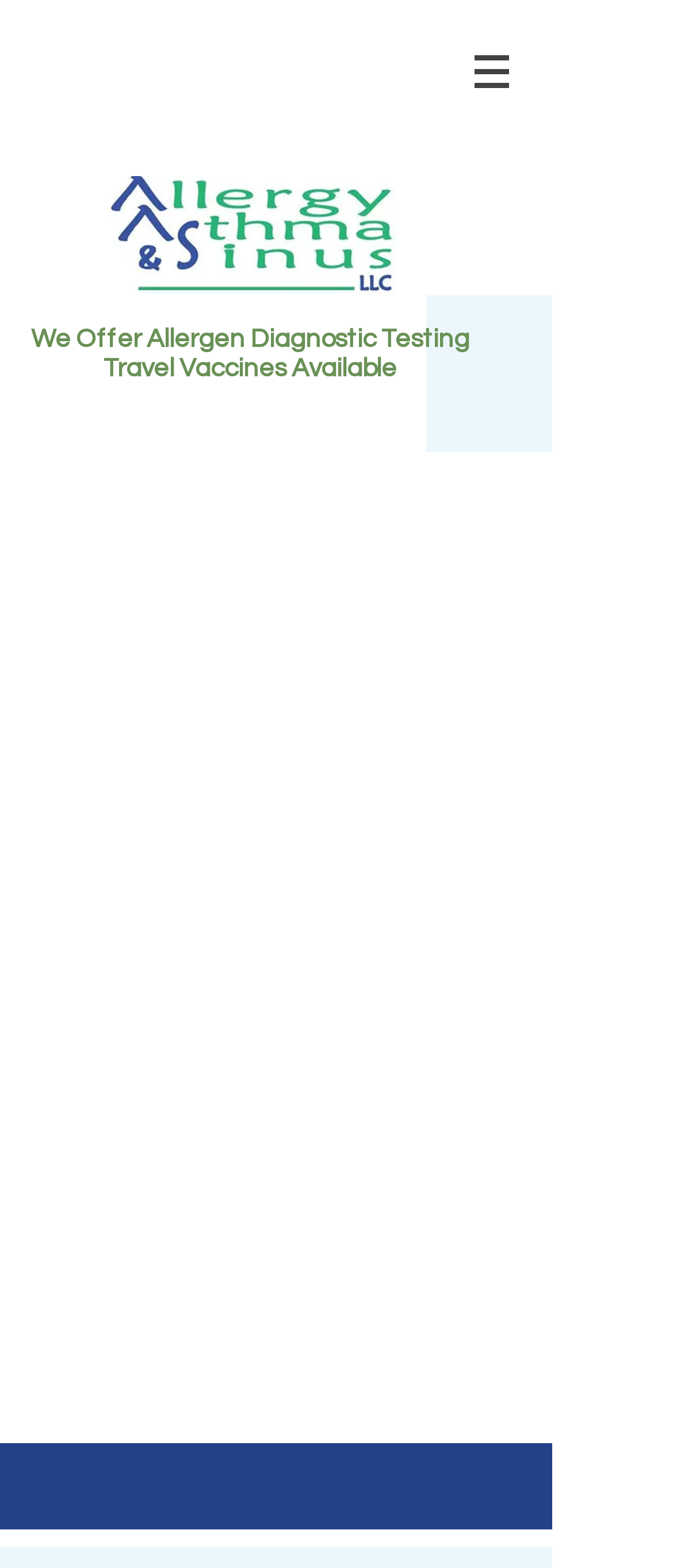How long do patients need to remain in the waiting area after receiving injections?
Based on the screenshot, answer the question with a single word or phrase.

30 minutes